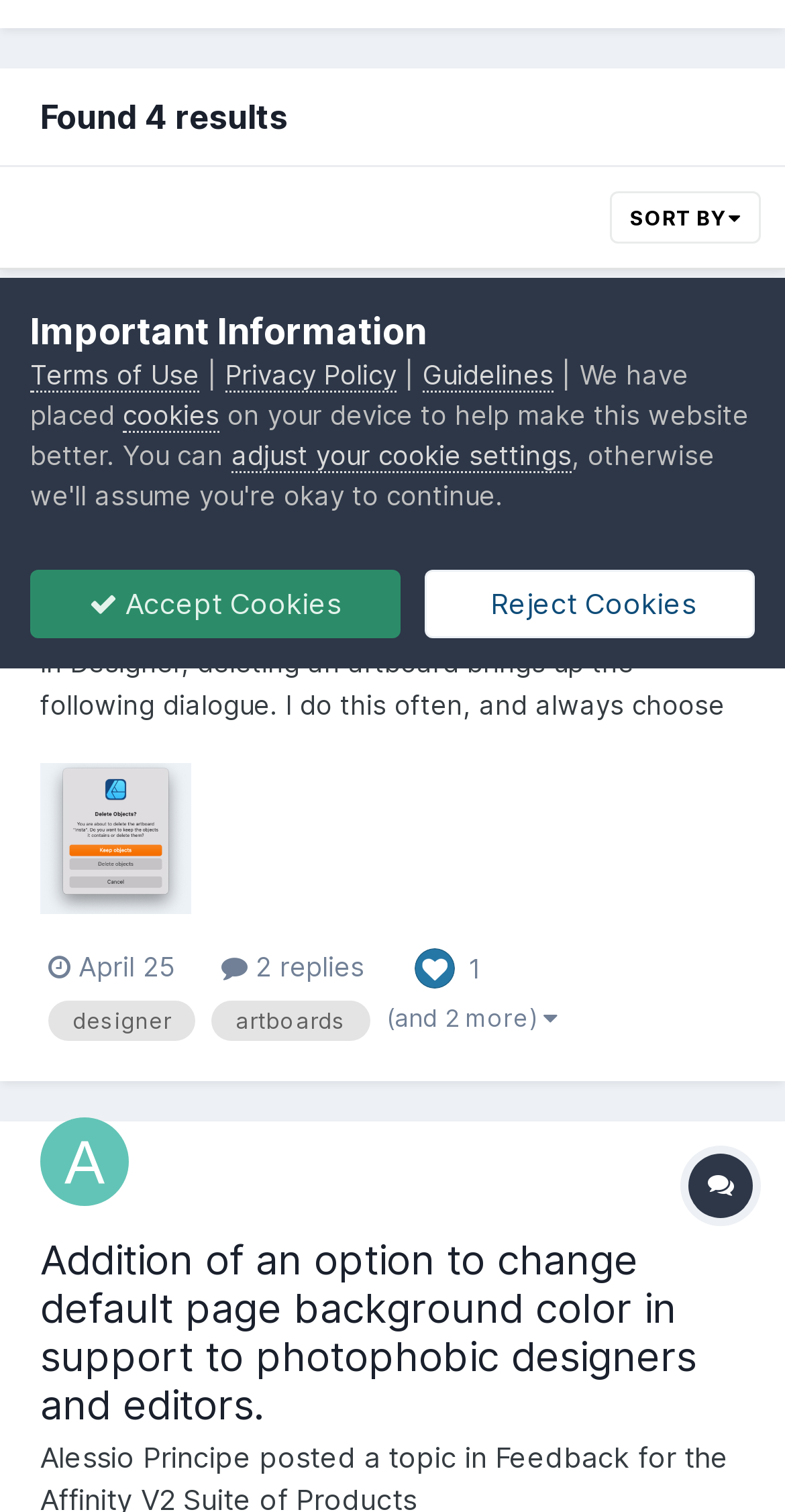Determine the bounding box for the HTML element described here: "adjust your cookie settings". The coordinates should be given as [left, top, right, bottom] with each number being a float between 0 and 1.

[0.295, 0.29, 0.728, 0.313]